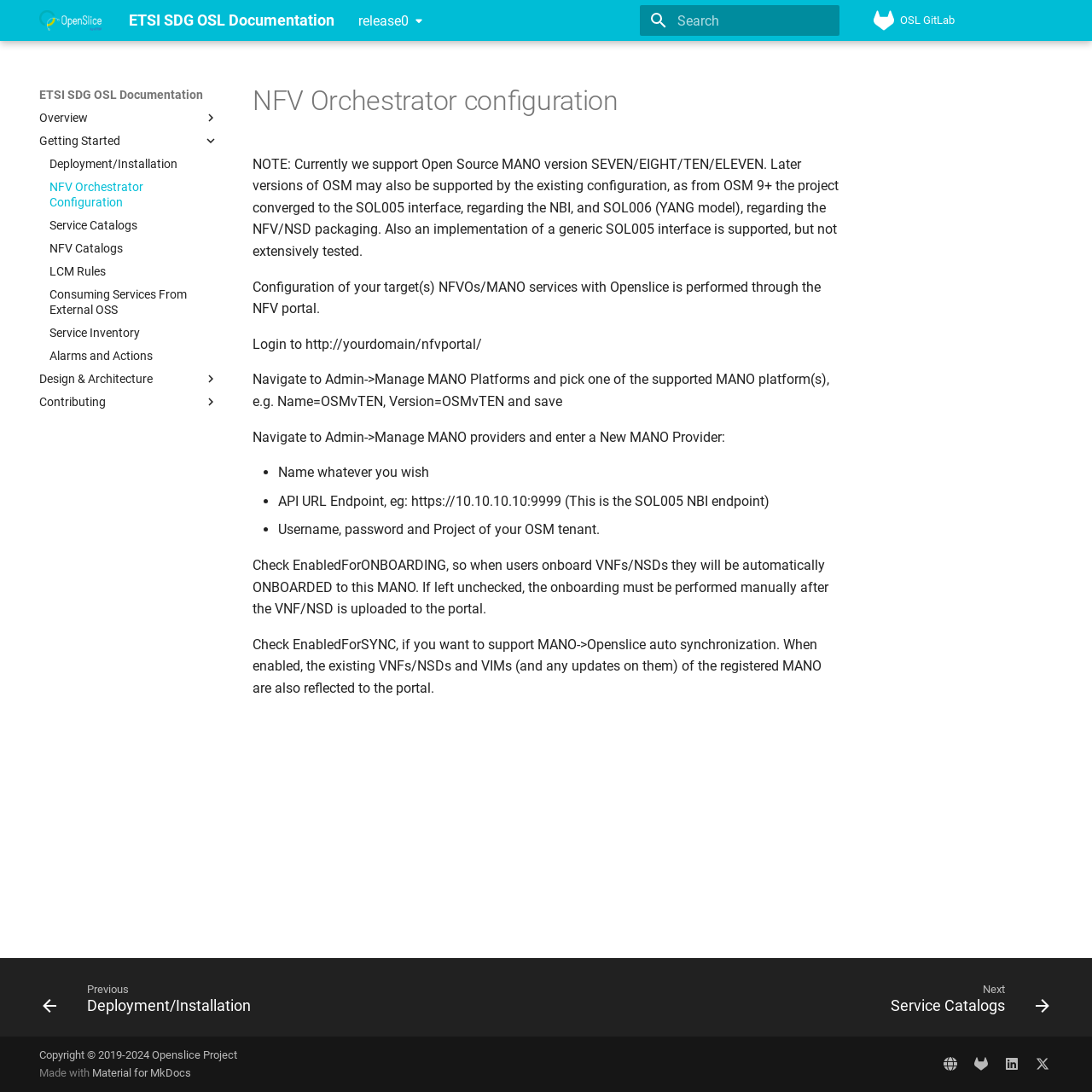Locate the bounding box coordinates of the area you need to click to fulfill this instruction: 'View 'Service Catalogs''. The coordinates must be in the form of four float numbers ranging from 0 to 1: [left, top, right, bottom].

[0.045, 0.199, 0.2, 0.213]